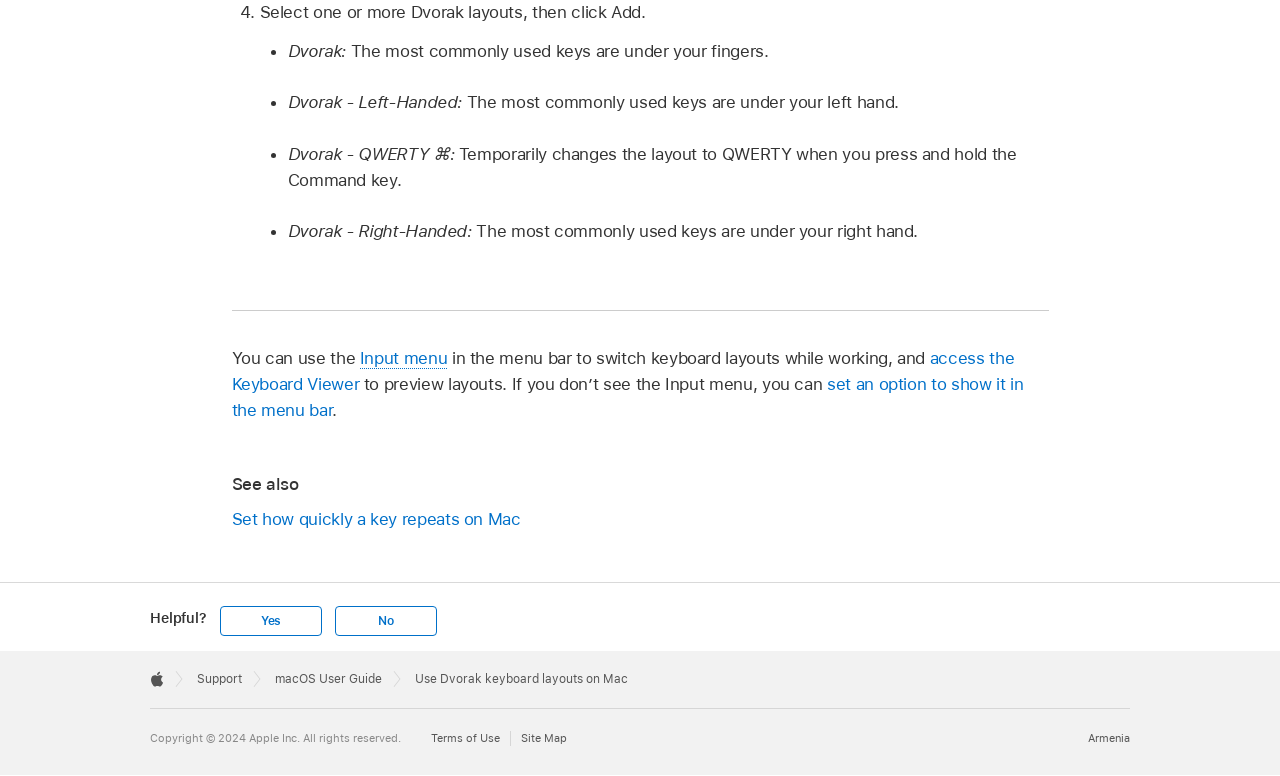Extract the bounding box for the UI element that matches this description: "Small scale ecological restoration tips".

None